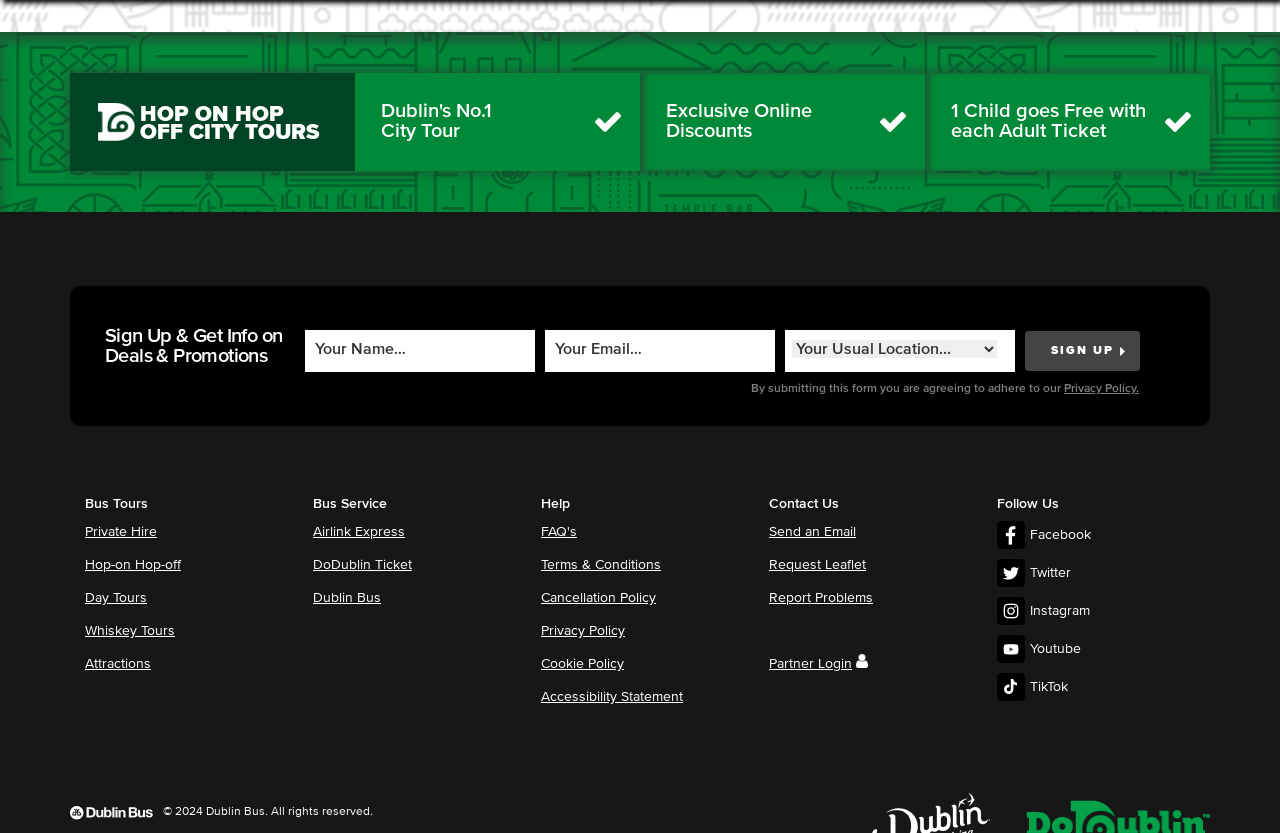Reply to the question below using a single word or brief phrase:
What is the name of the company operating the bus service?

Dublin Bus